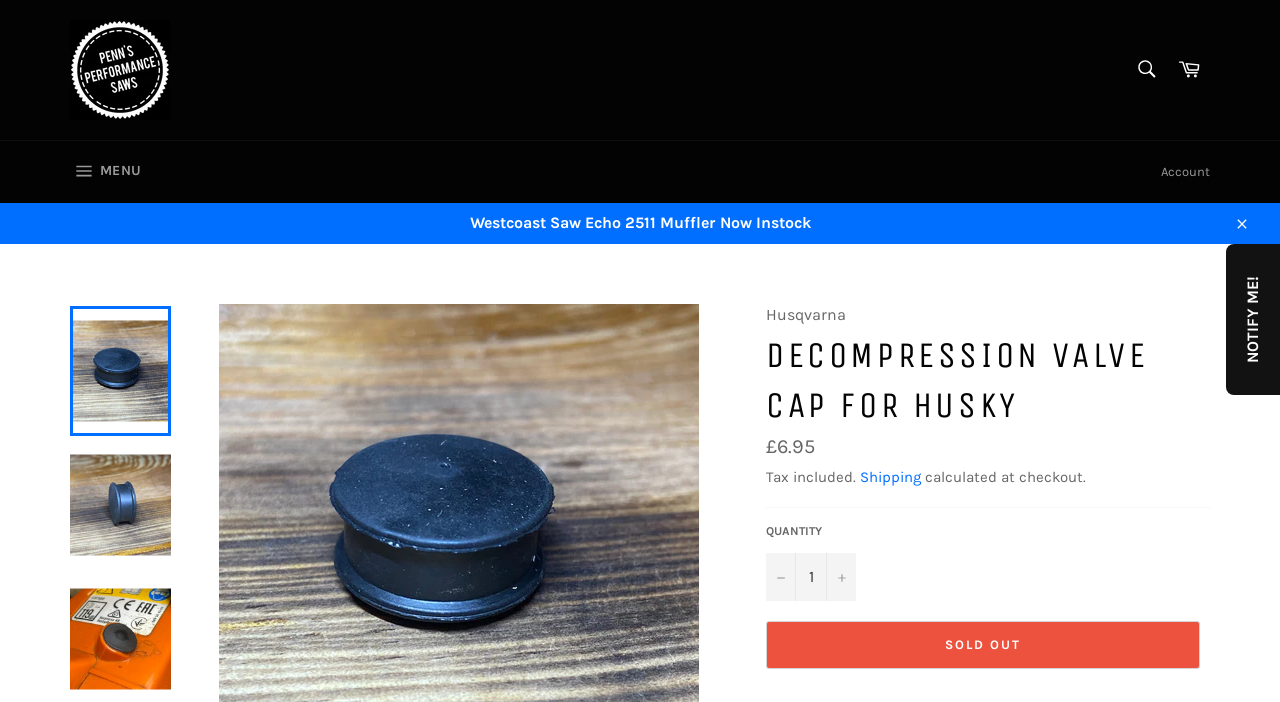Find the bounding box coordinates of the element's region that should be clicked in order to follow the given instruction: "Increase item quantity by one". The coordinates should consist of four float numbers between 0 and 1, i.e., [left, top, right, bottom].

[0.645, 0.787, 0.669, 0.856]